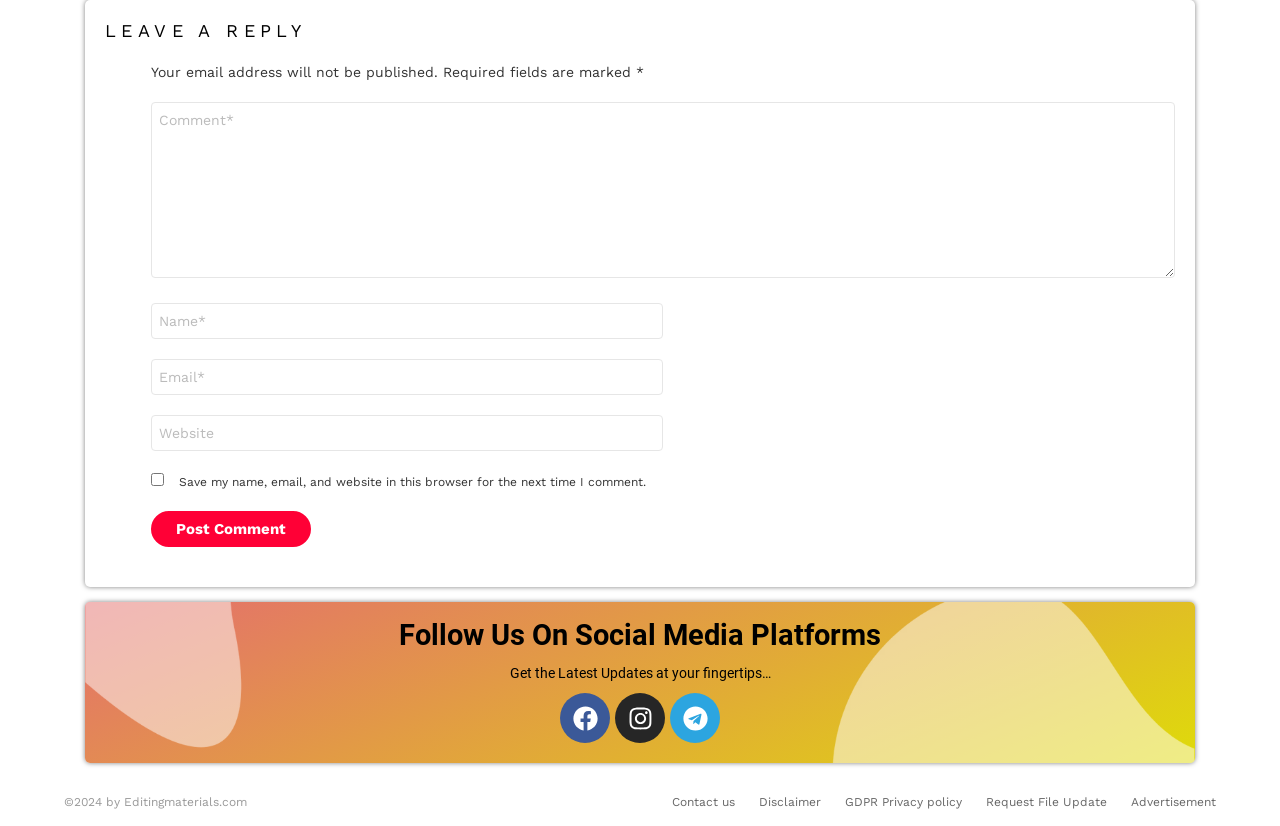Identify the bounding box coordinates for the UI element described as: "parent_node: Website name="url" placeholder="Website"".

[0.118, 0.503, 0.518, 0.546]